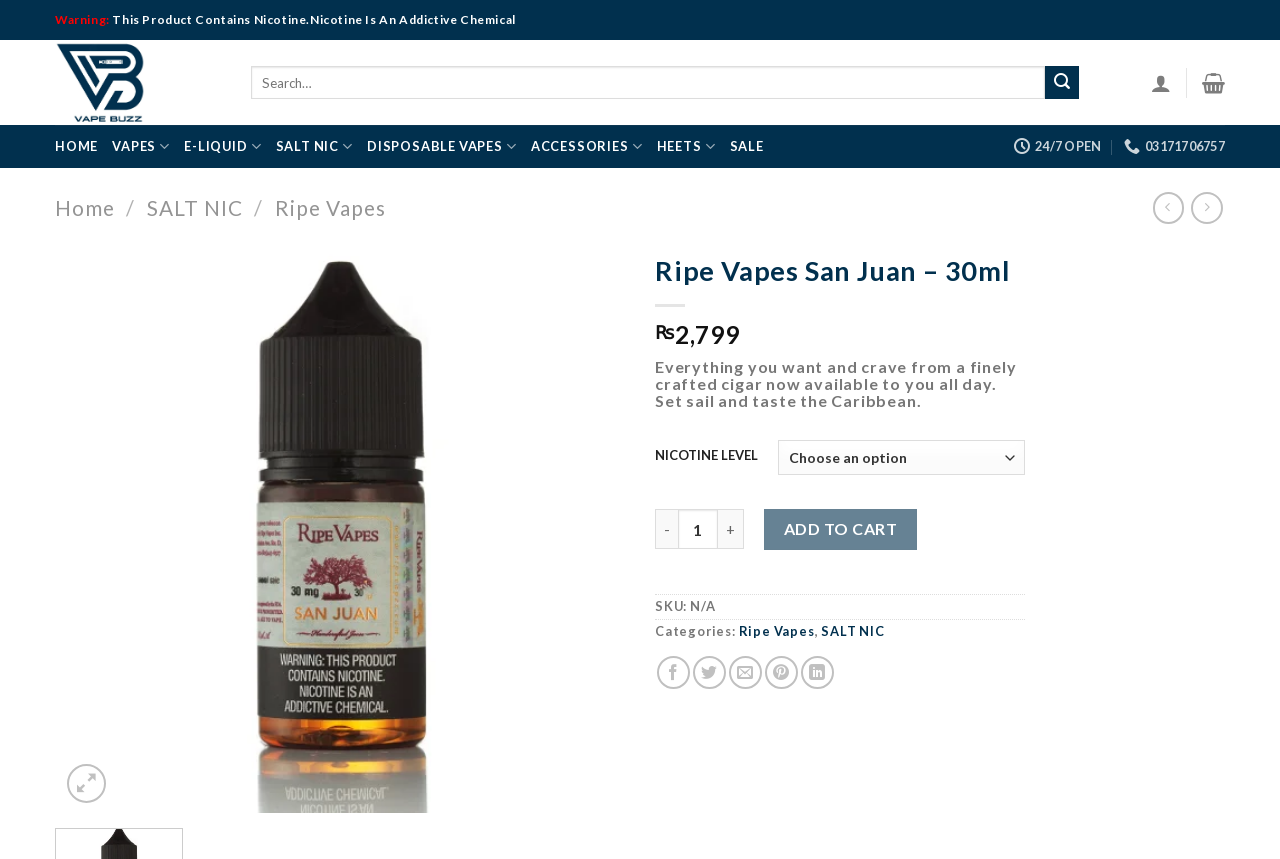Pinpoint the bounding box coordinates of the clickable area necessary to execute the following instruction: "Go to the home page". The coordinates should be given as four float numbers between 0 and 1, namely [left, top, right, bottom].

[0.043, 0.151, 0.077, 0.19]